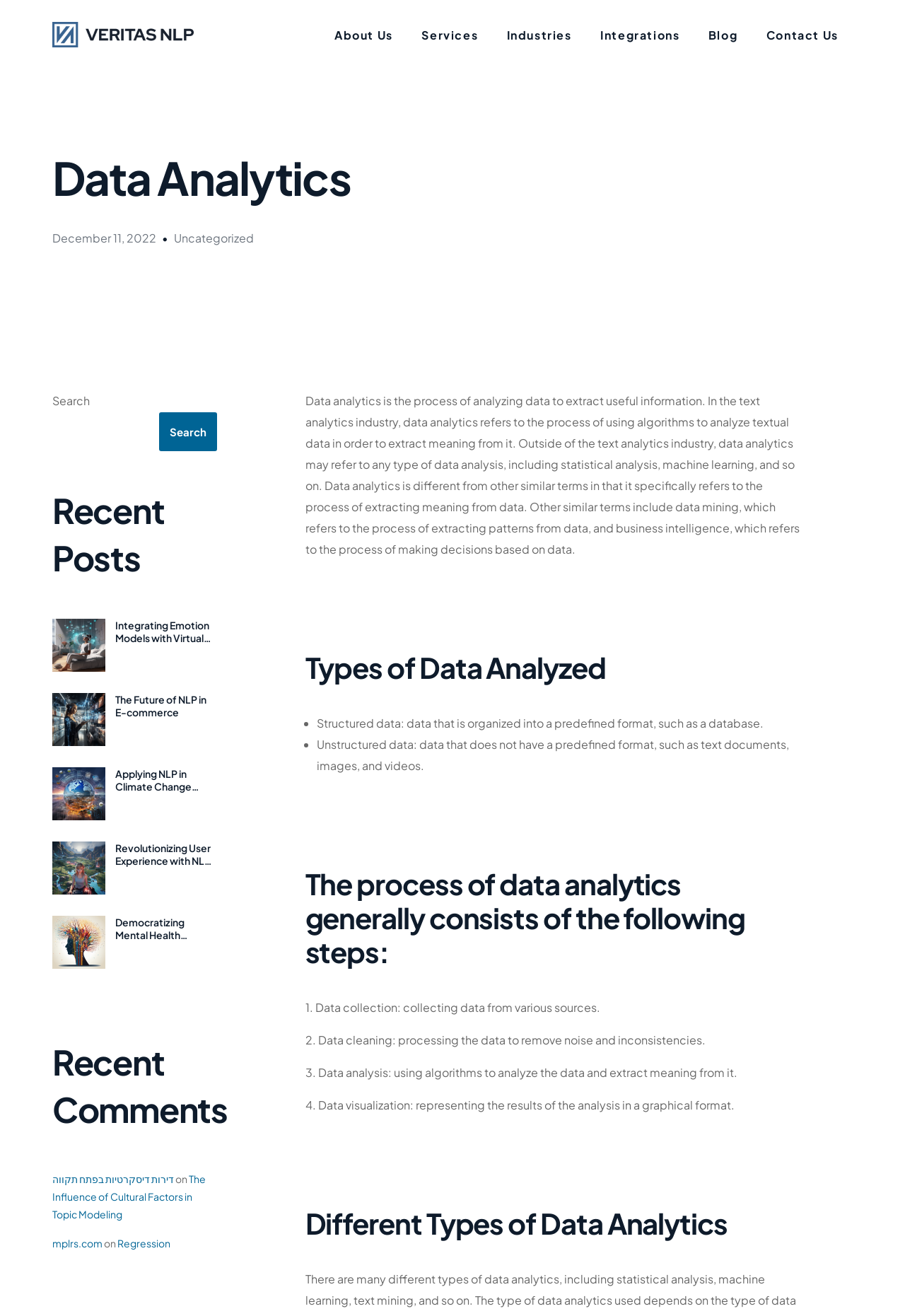Identify the bounding box for the given UI element using the description provided. Coordinates should be in the format (top-left x, top-left y, bottom-right x, bottom-right y) and must be between 0 and 1. Here is the description: parent_node: Search name="s"

[0.058, 0.313, 0.168, 0.343]